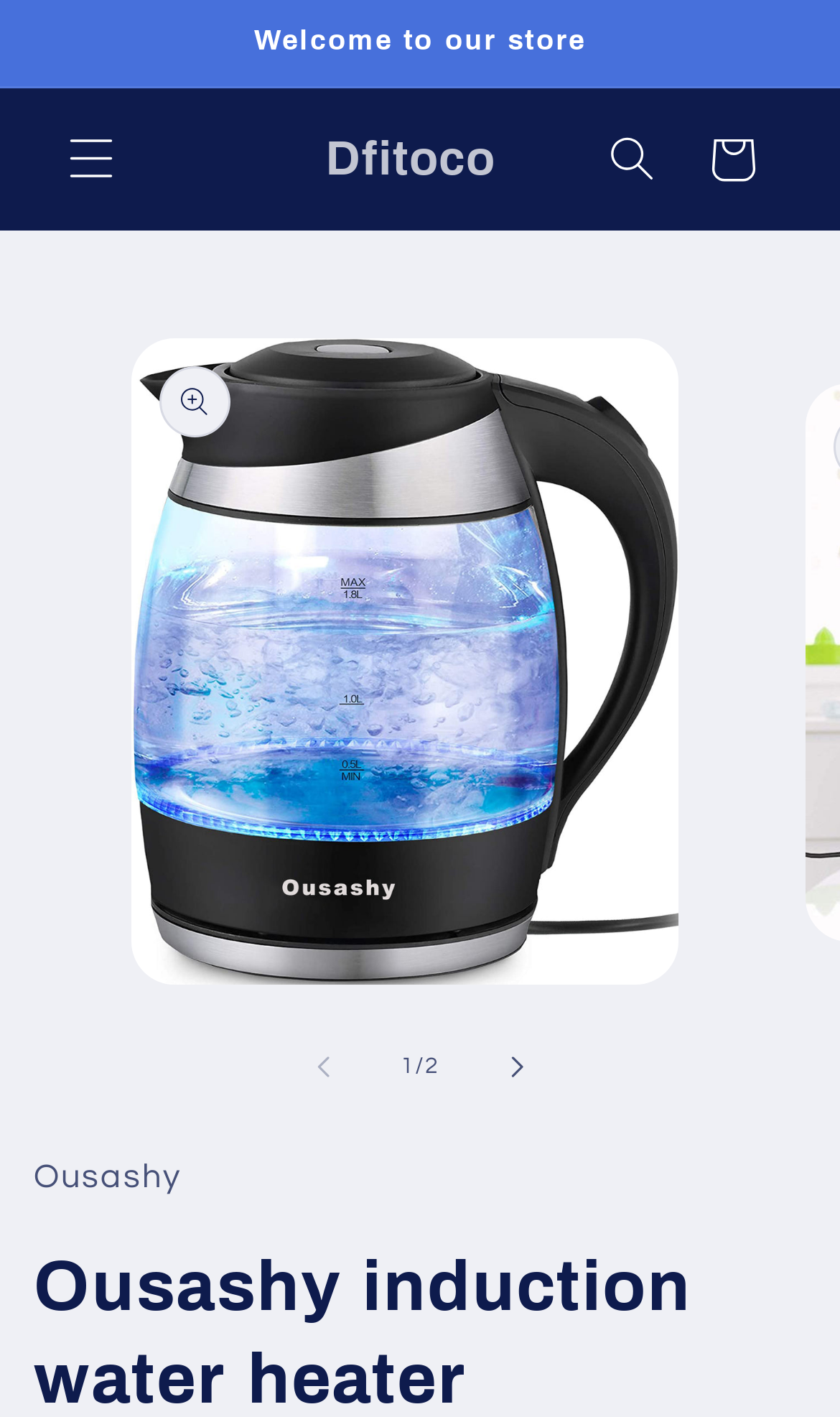What is the text above the 'Ousashy' text?
Give a comprehensive and detailed explanation for the question.

I looked at the StaticText elements and found that the text 'of' is above the 'Ousashy' text.